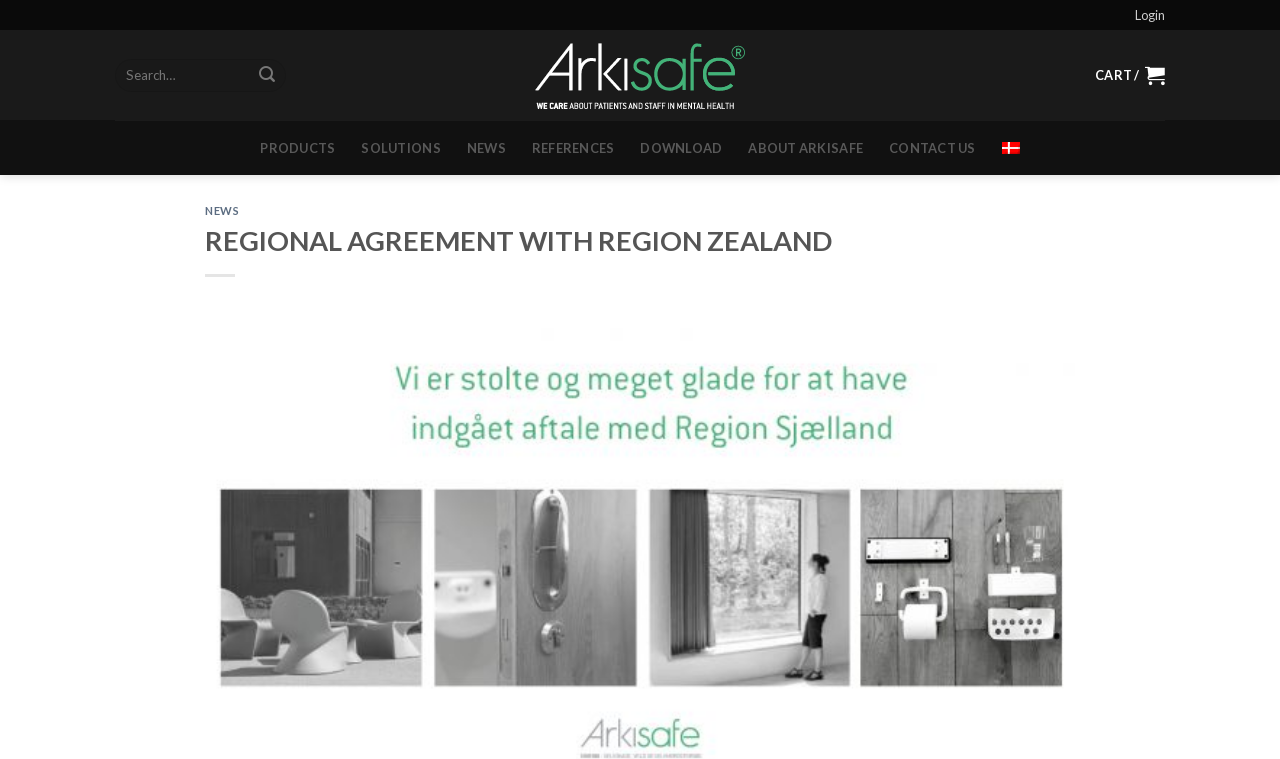Determine the bounding box coordinates for the clickable element required to fulfill the instruction: "Get in touch with the team". Provide the coordinates as four float numbers between 0 and 1, i.e., [left, top, right, bottom].

None